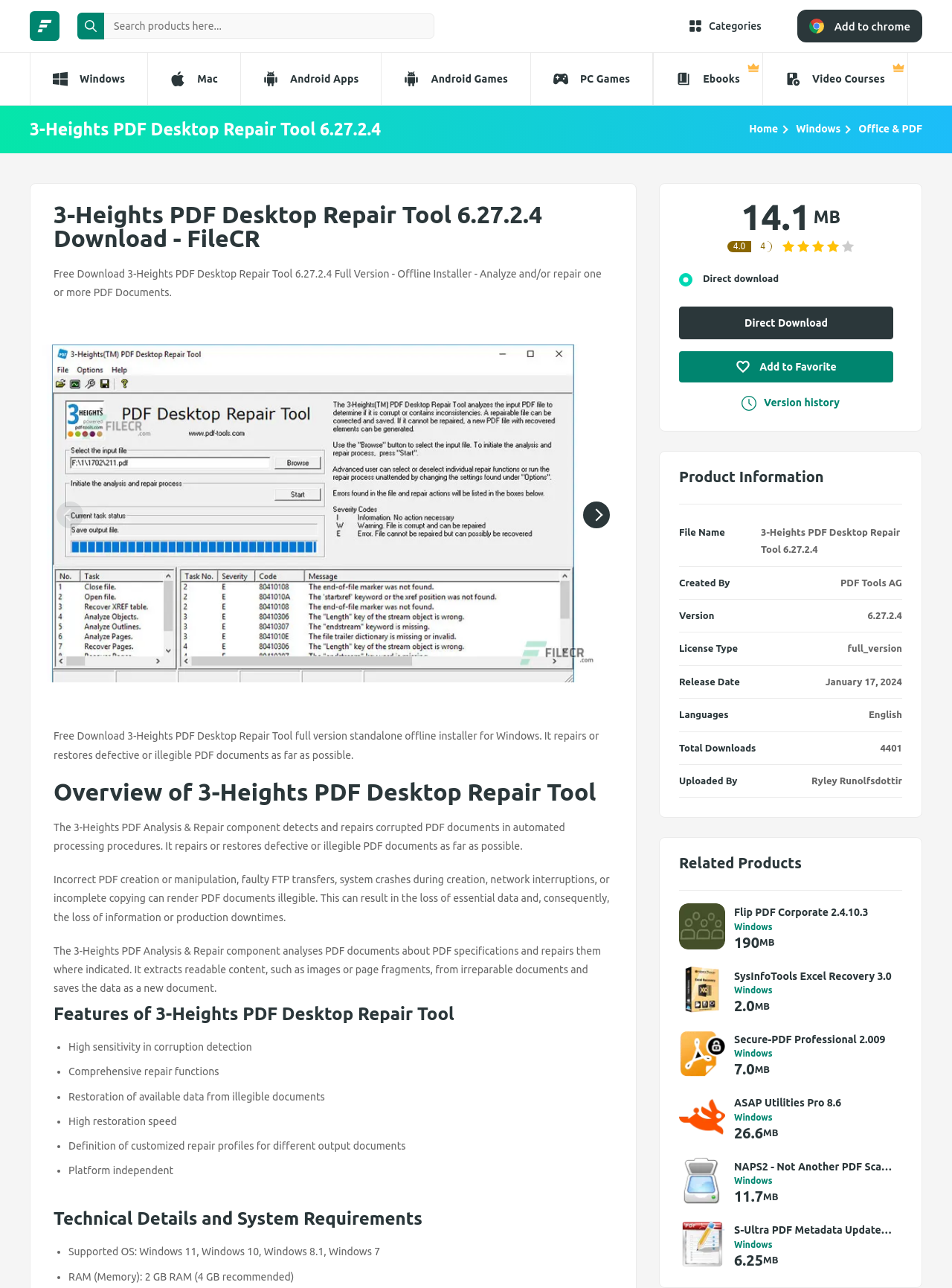What is the purpose of the 3-Heights PDF Analysis & Repair component?
Please give a well-detailed answer to the question.

I found the answer by reading the text 'The 3-Heights PDF Analysis & Repair component detects and repairs corrupted PDF documents in automated processing procedures.' which explains the purpose of the component.